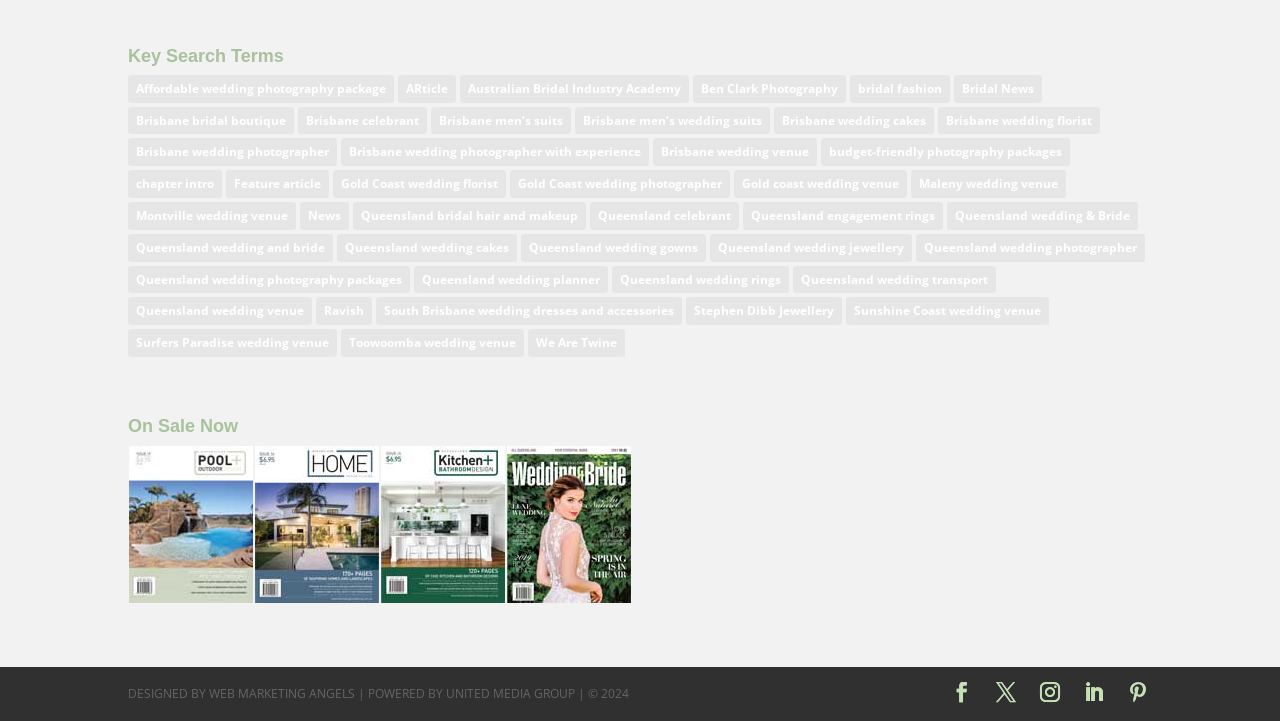Locate the bounding box coordinates of the element that should be clicked to execute the following instruction: "Visit 'LinkedIn'".

[0.847, 0.946, 0.862, 0.979]